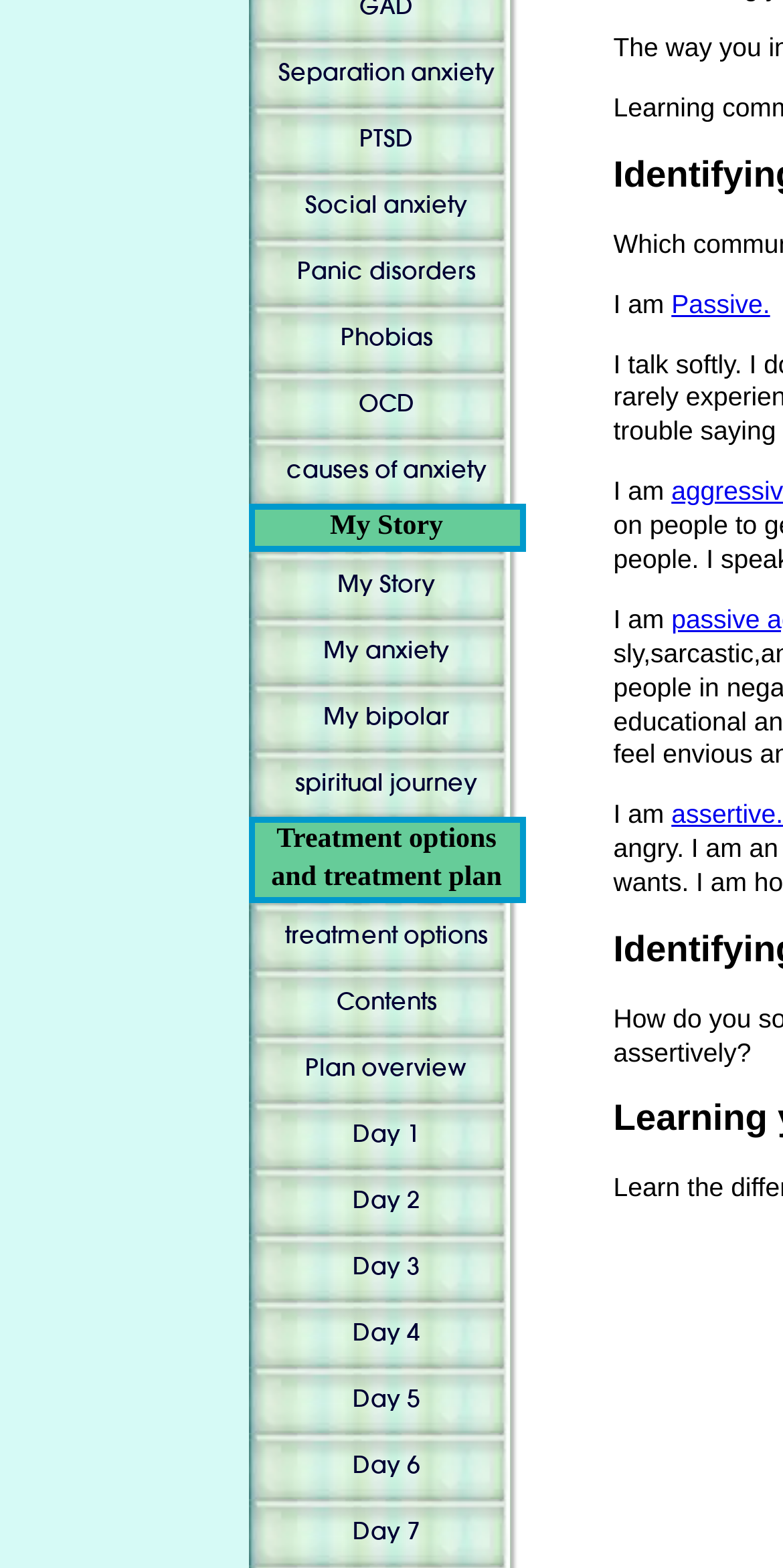Respond to the question below with a single word or phrase:
What is the author's self-description?

Passive